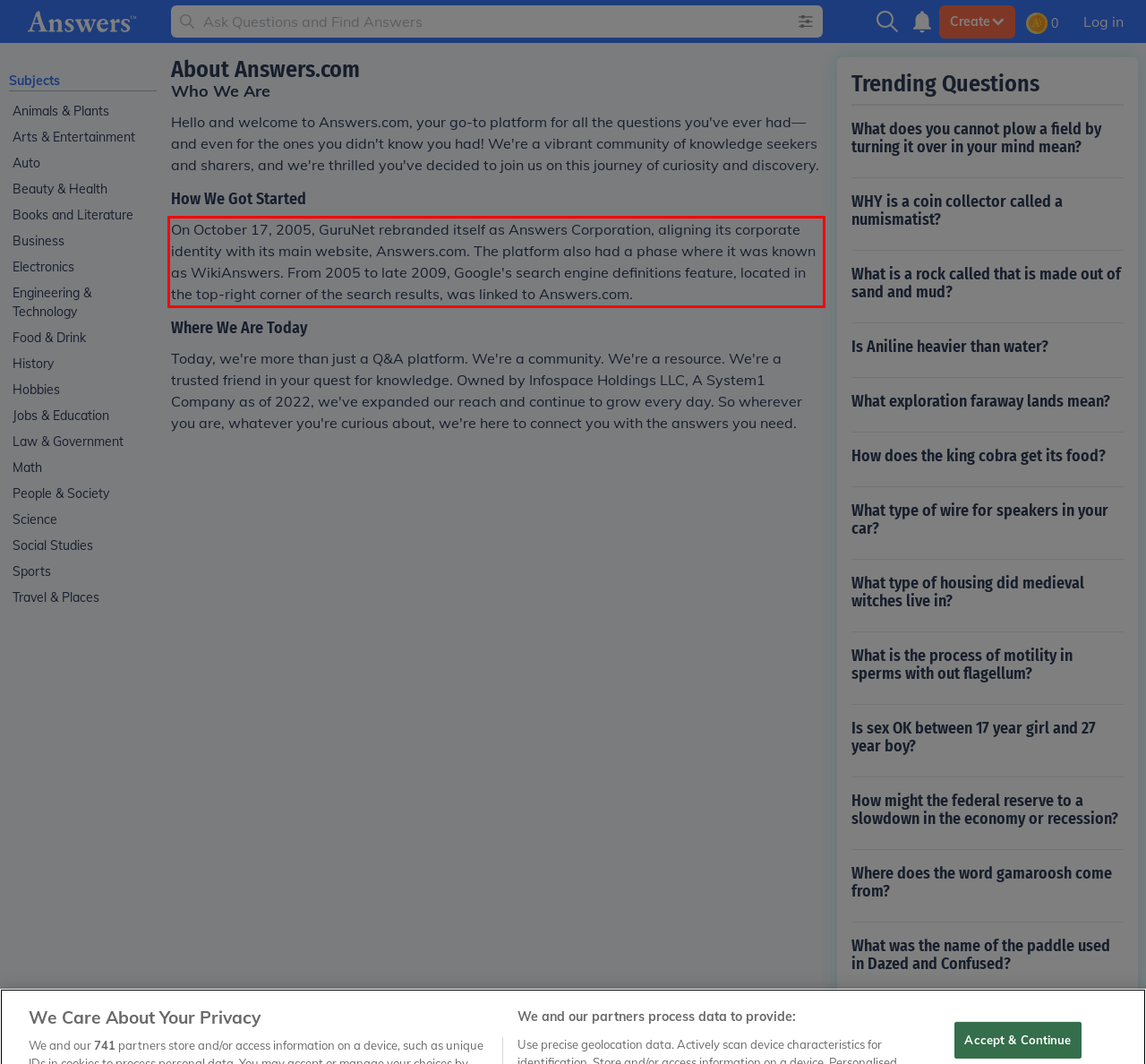You are presented with a webpage screenshot featuring a red bounding box. Perform OCR on the text inside the red bounding box and extract the content.

On October 17, 2005, GuruNet rebranded itself as Answers Corporation, aligning its corporate identity with its main website, Answers.com. The platform also had a phase where it was known as WikiAnswers. From 2005 to late 2009, Google's search engine definitions feature, located in the top-right corner of the search results, was linked to Answers.com.